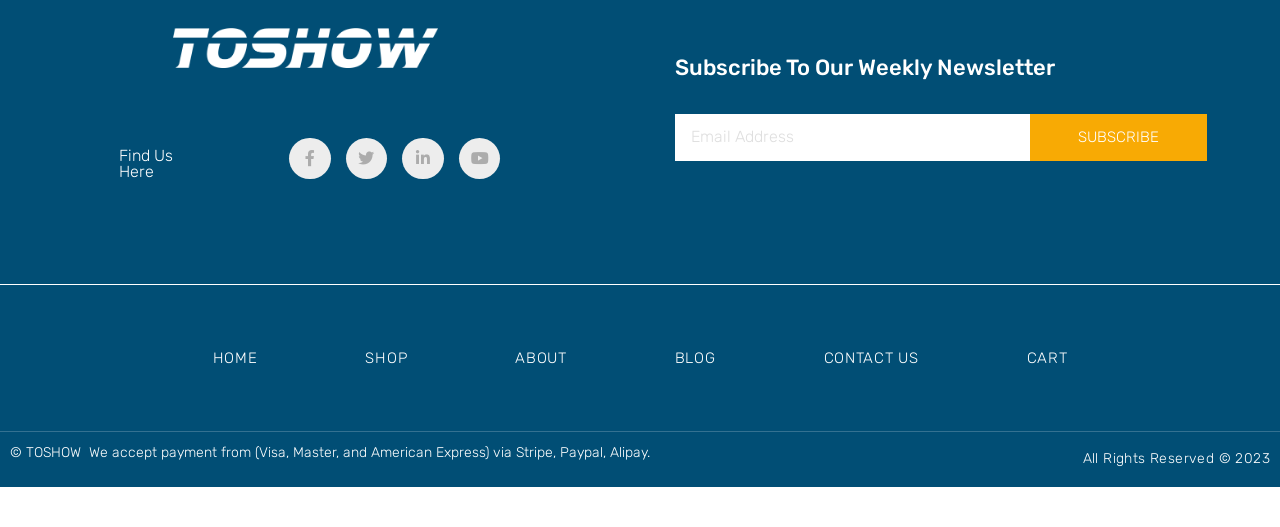Specify the bounding box coordinates of the area to click in order to execute this command: 'Go to the home page'. The coordinates should consist of four float numbers ranging from 0 to 1, and should be formatted as [left, top, right, bottom].

[0.163, 0.635, 0.204, 0.722]